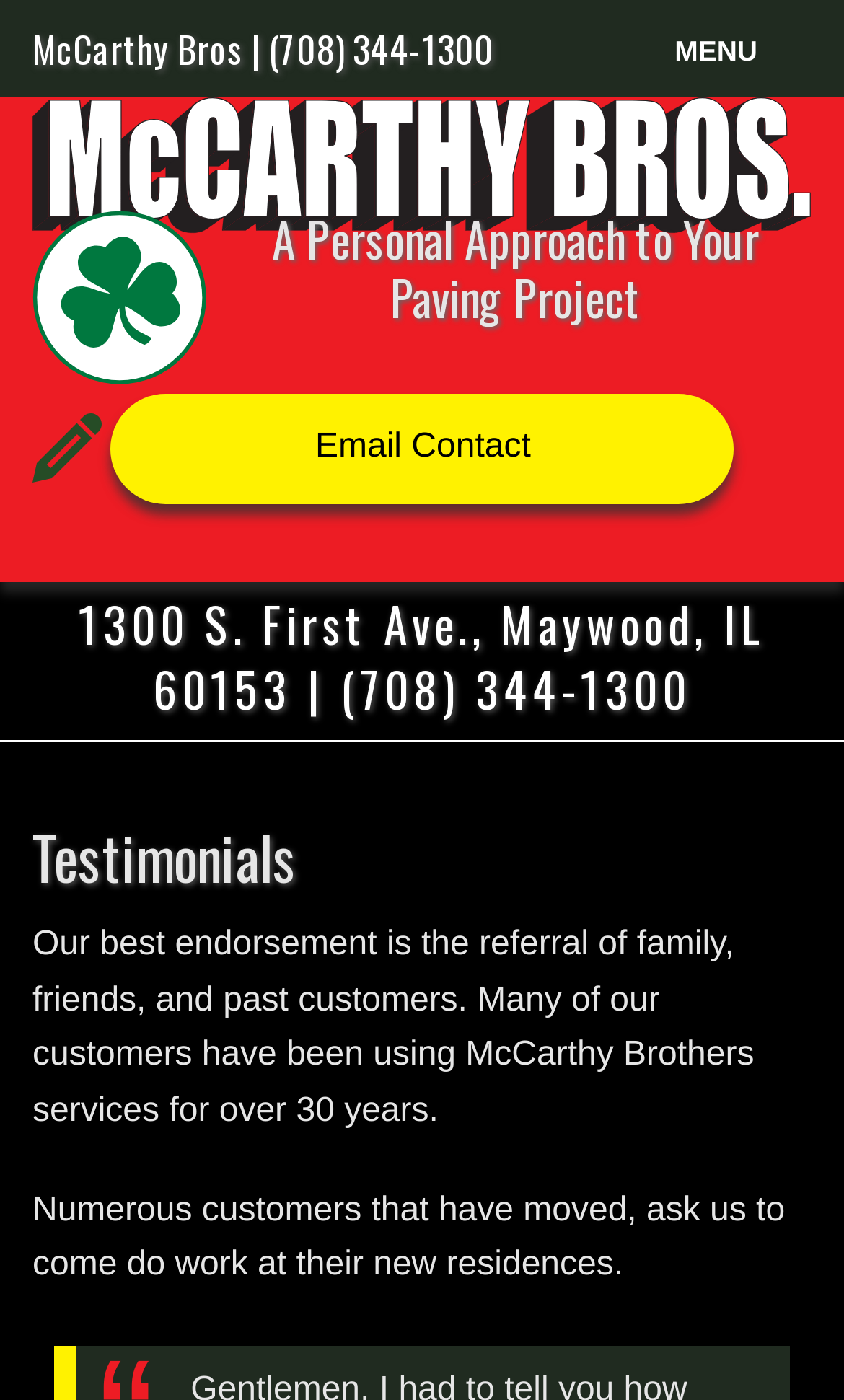What is the purpose of the testimonials page?
By examining the image, provide a one-word or phrase answer.

To showcase customer referrals